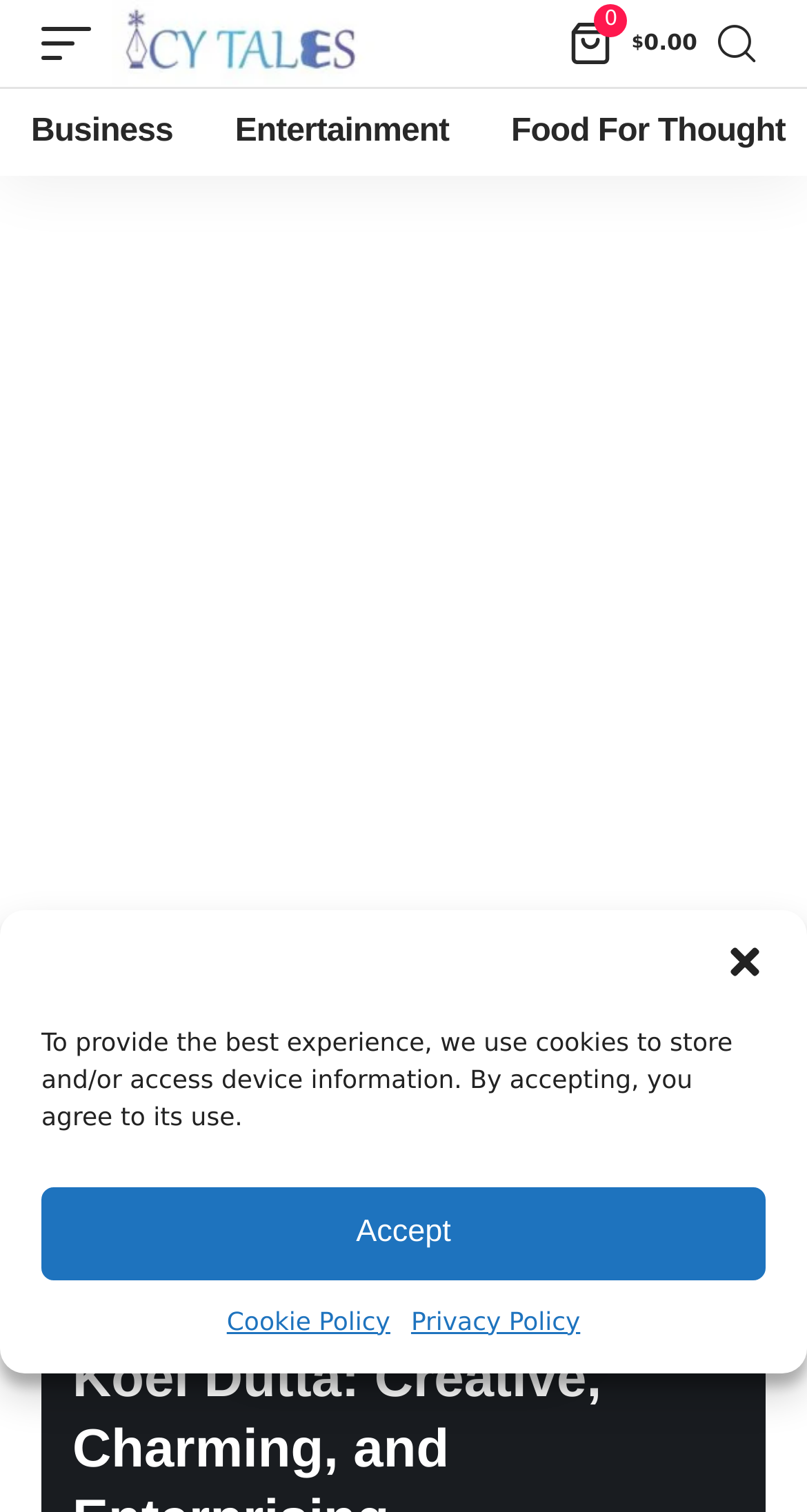What is the type of content on the webpage?
Using the information from the image, give a concise answer in one word or a short phrase.

Interview